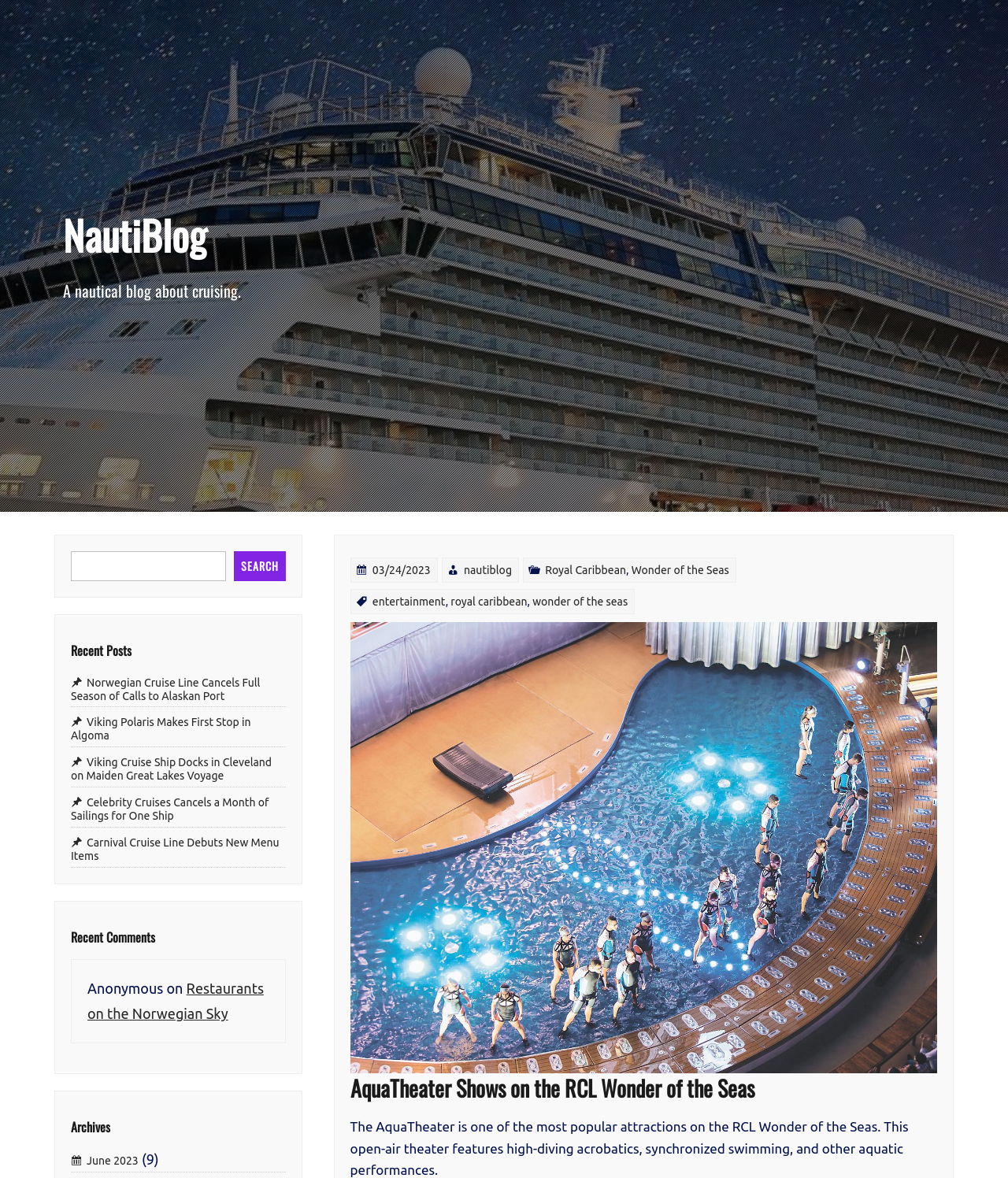Bounding box coordinates should be provided in the format (top-left x, top-left y, bottom-right x, bottom-right y) with all values between 0 and 1. Identify the bounding box for this UI element: wonder of the seas

[0.528, 0.505, 0.623, 0.516]